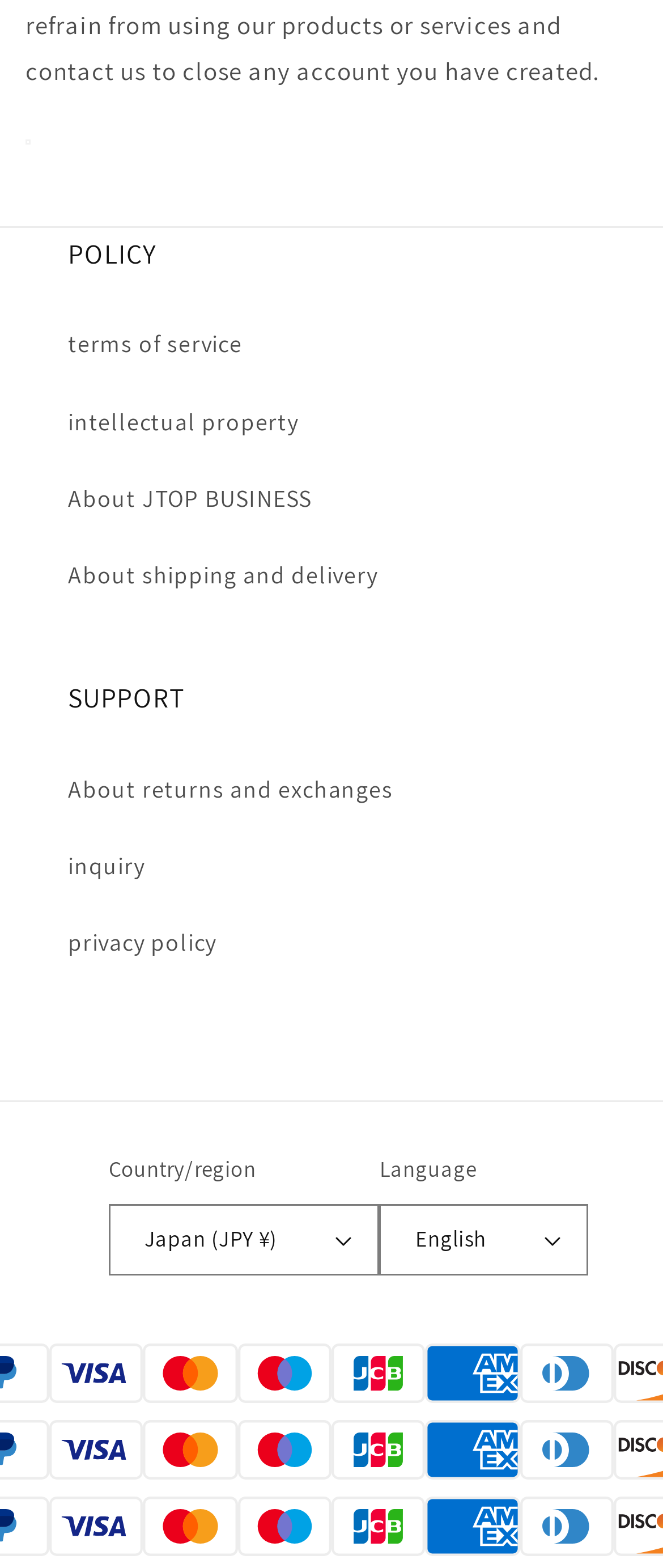Locate the bounding box coordinates of the clickable region to complete the following instruction: "Select Japan as country/region."

[0.164, 0.768, 0.572, 0.813]